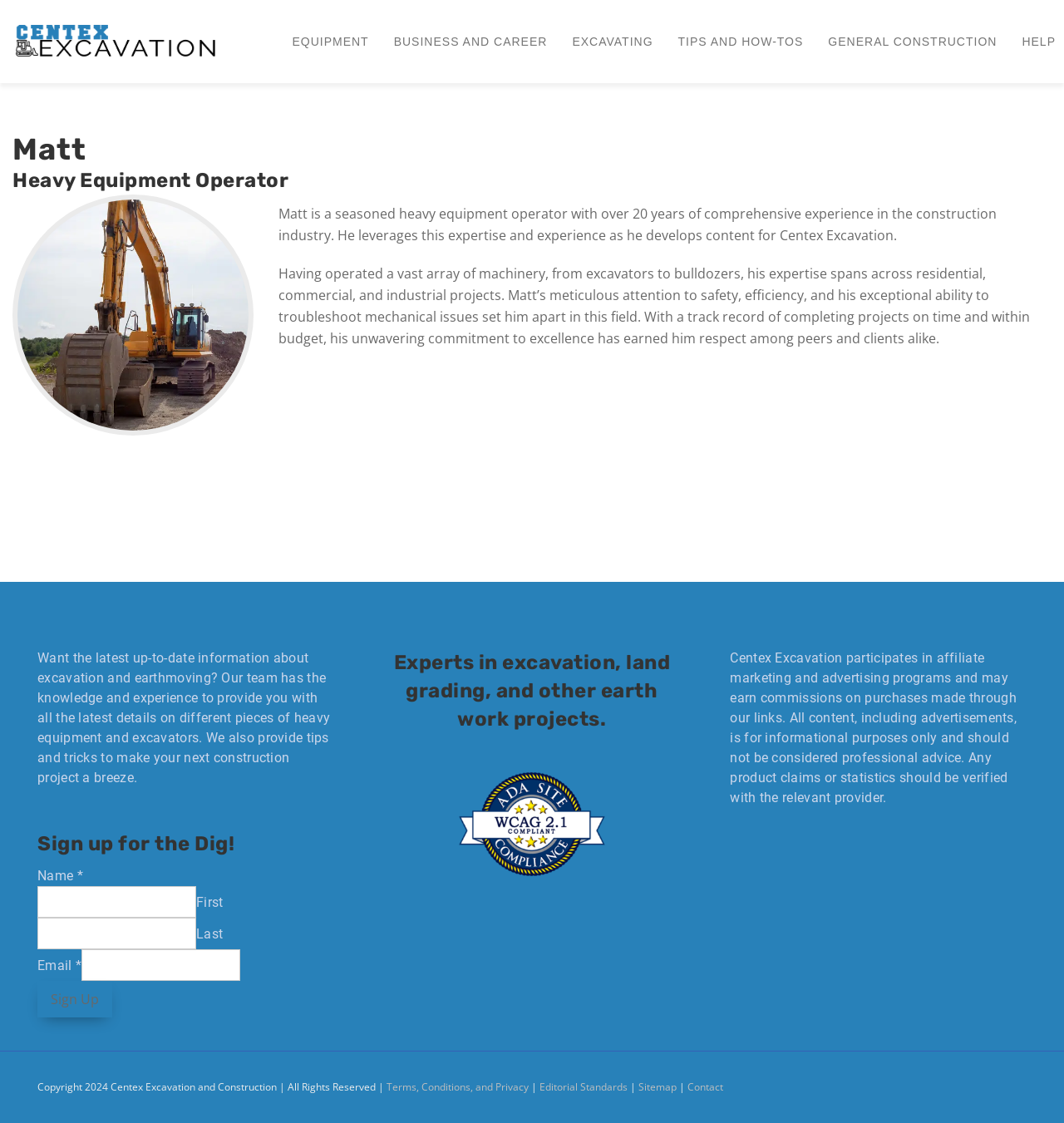Use a single word or phrase to answer this question: 
What is the name of the company?

Centex Excavation